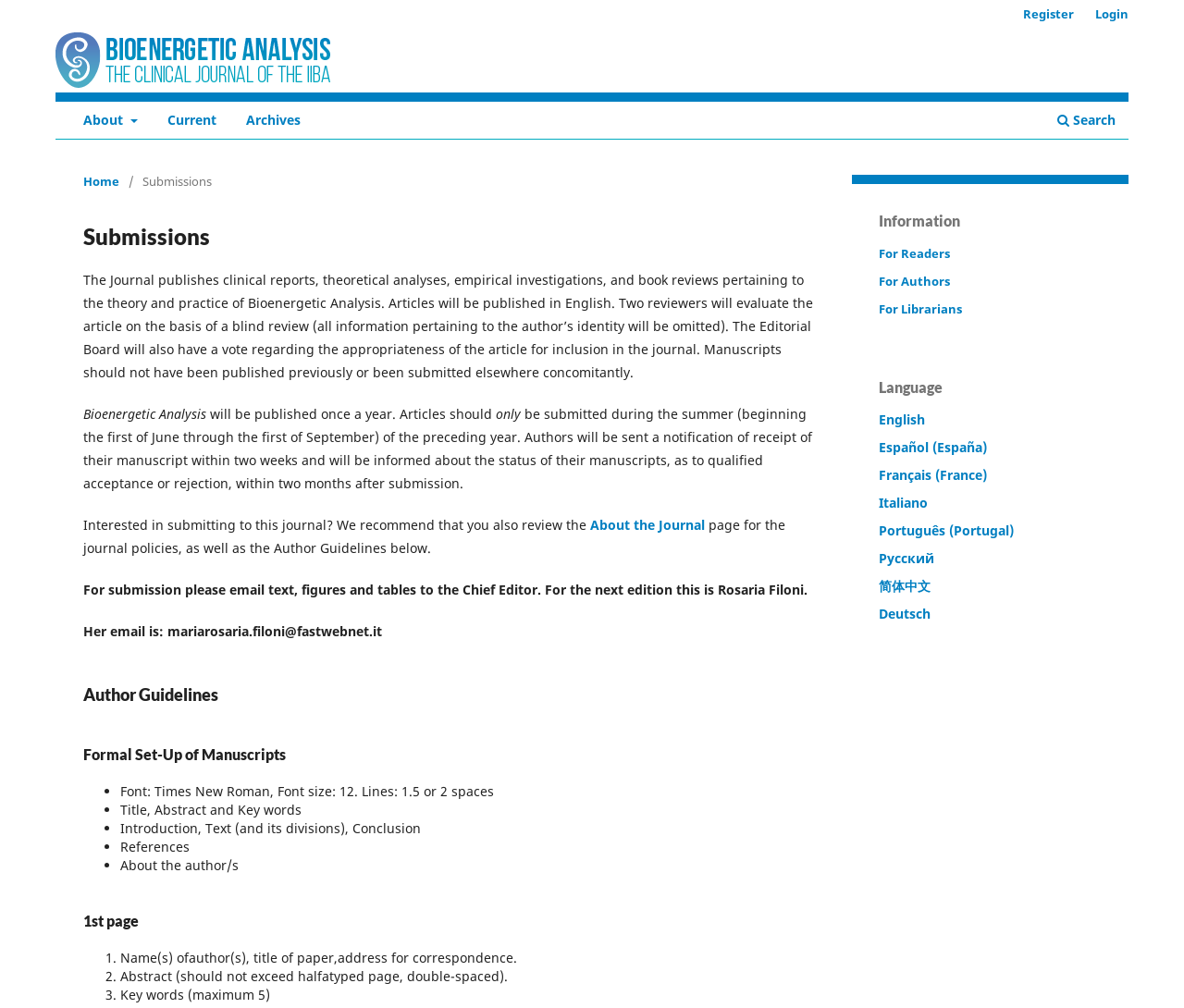What is the email address of the Chief Editor?
Please answer the question with a single word or phrase, referencing the image.

mariarosaria.filoni@fastwebnet.it